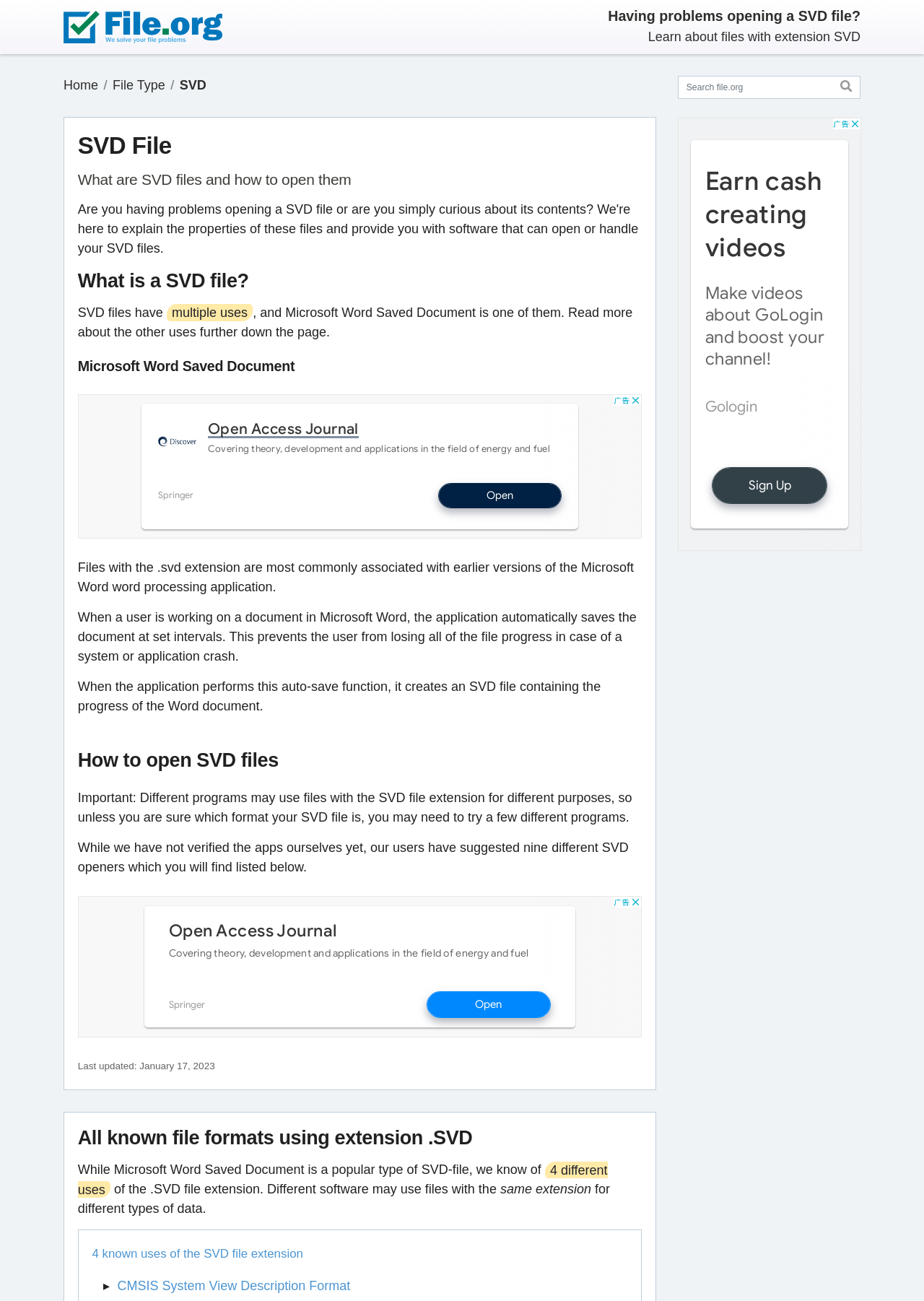How many different SVD openers are suggested on the webpage?
Based on the content of the image, thoroughly explain and answer the question.

The webpage mentions that while we have not verified the apps ourselves yet, our users have suggested nine different SVD openers which you will find listed below.